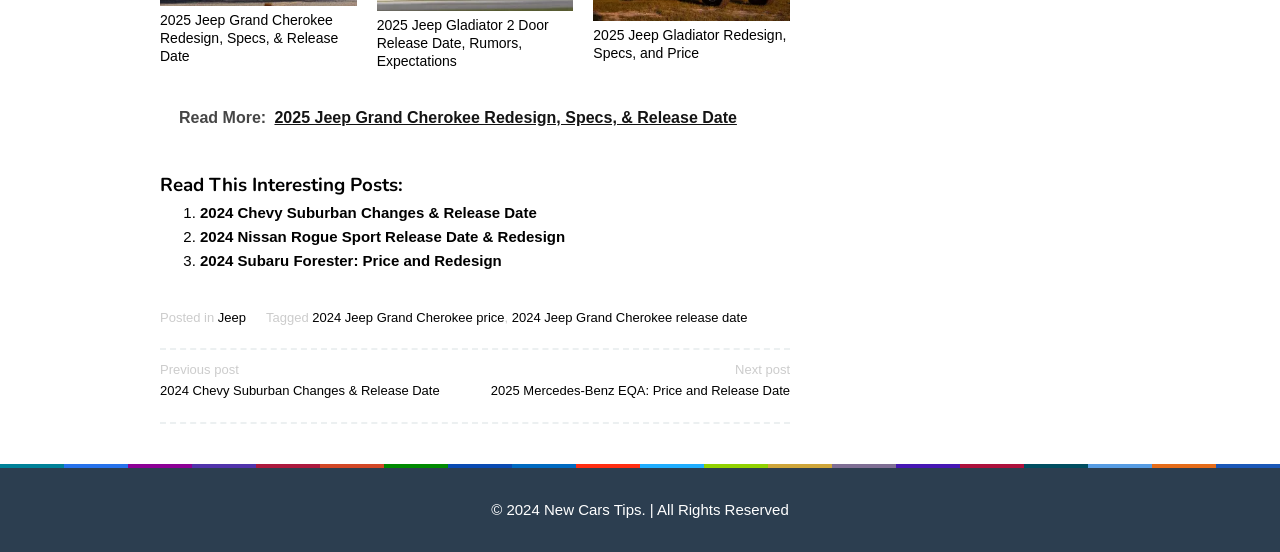Answer the question below in one word or phrase:
What is the function of the 'Posts' navigation?

To navigate between posts